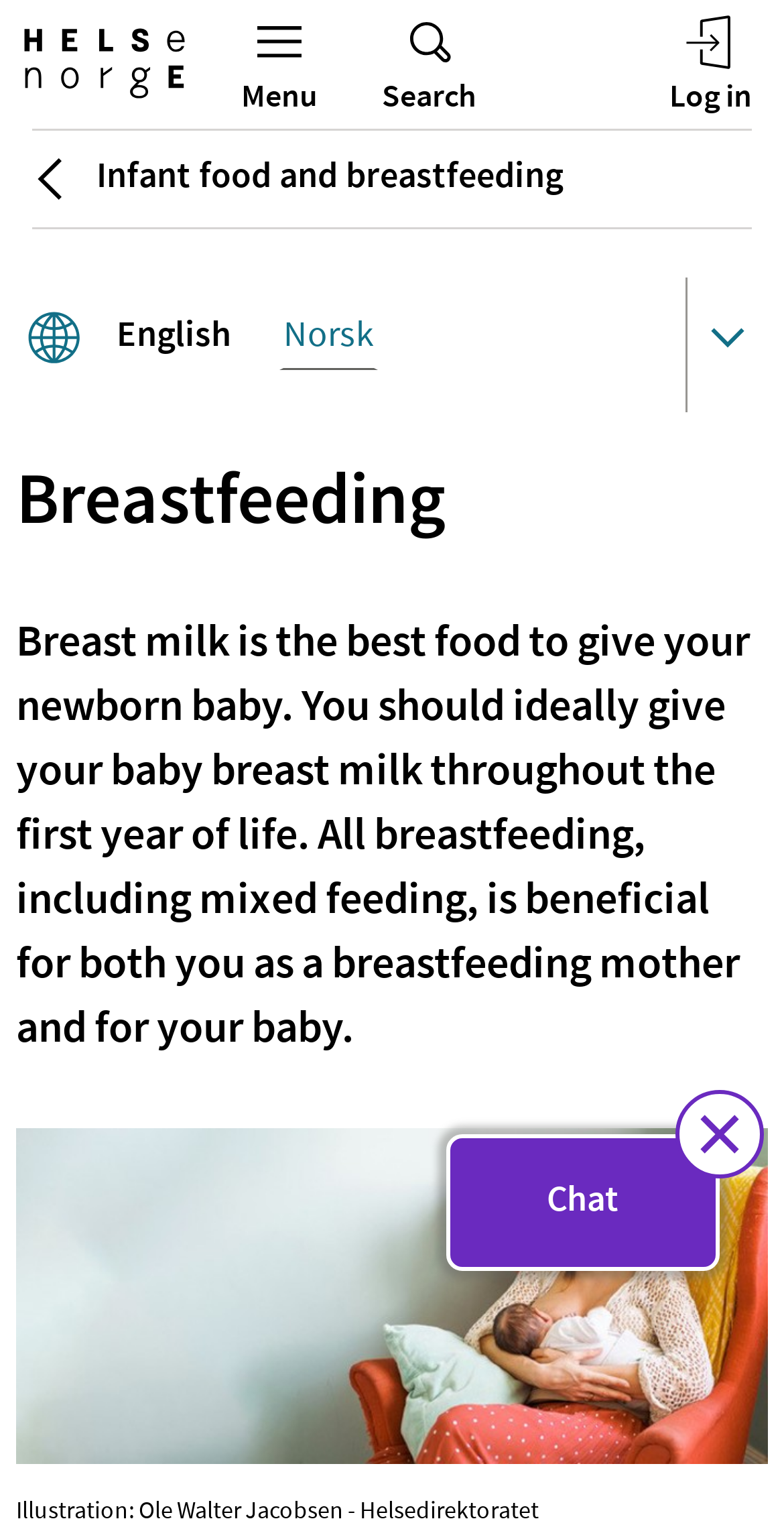Locate the bounding box coordinates of the clickable region necessary to complete the following instruction: "Click the 'Log in' button". Provide the coordinates in the format of four float numbers between 0 and 1, i.e., [left, top, right, bottom].

[0.844, 0.003, 0.969, 0.082]